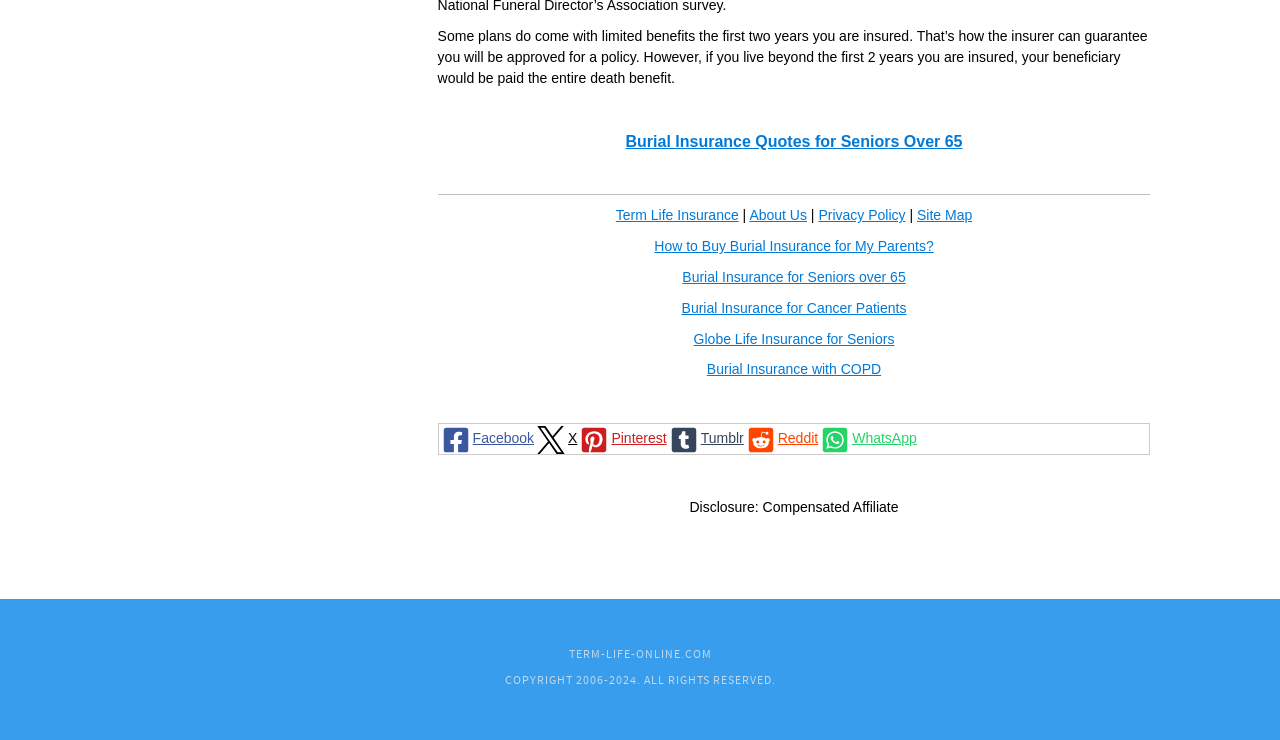Please provide a brief answer to the question using only one word or phrase: 
What is the orientation of the separator element?

Horizontal